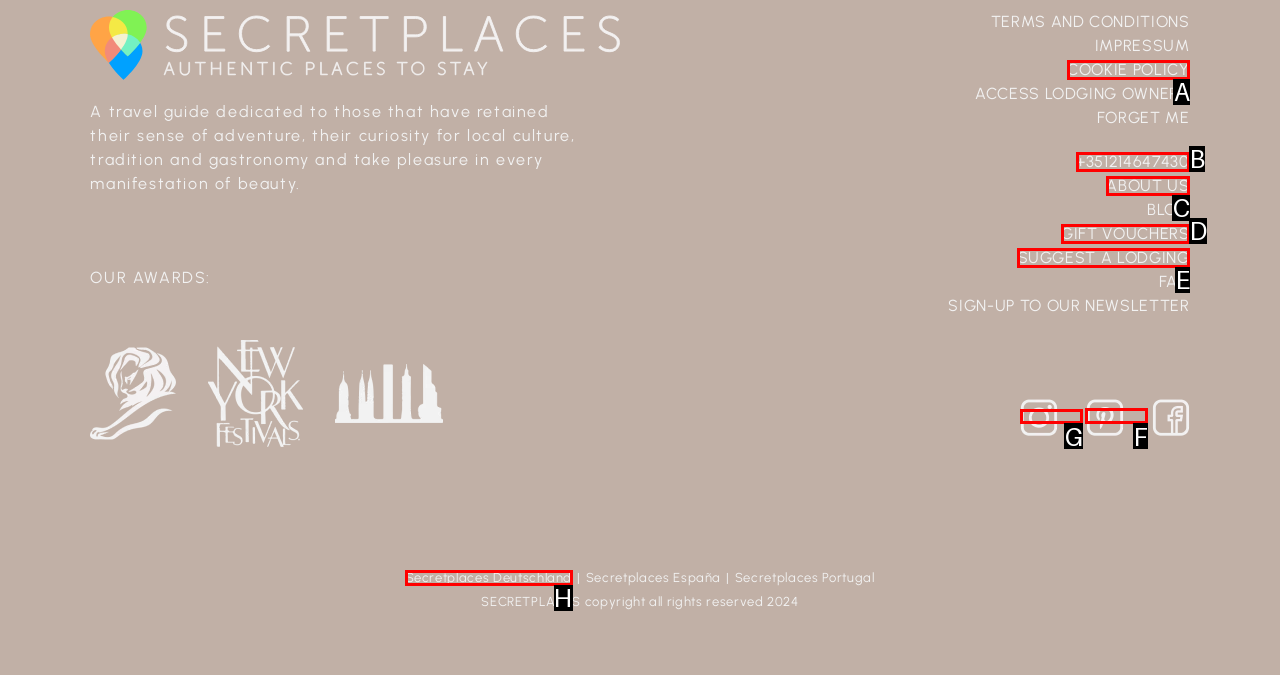Determine which HTML element I should select to execute the task: View the instagram page
Reply with the corresponding option's letter from the given choices directly.

G